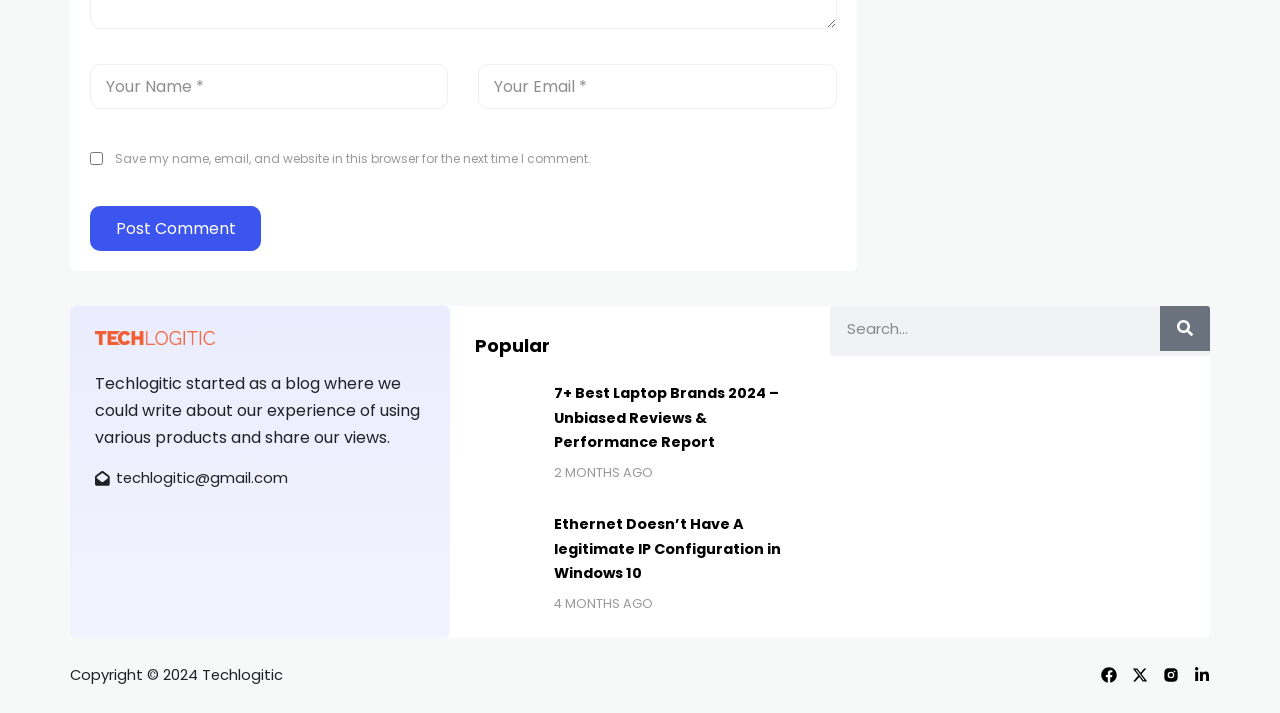Please give a concise answer to this question using a single word or phrase: 
What is the contact email of Techlogitic?

techlogitic@gmail.com